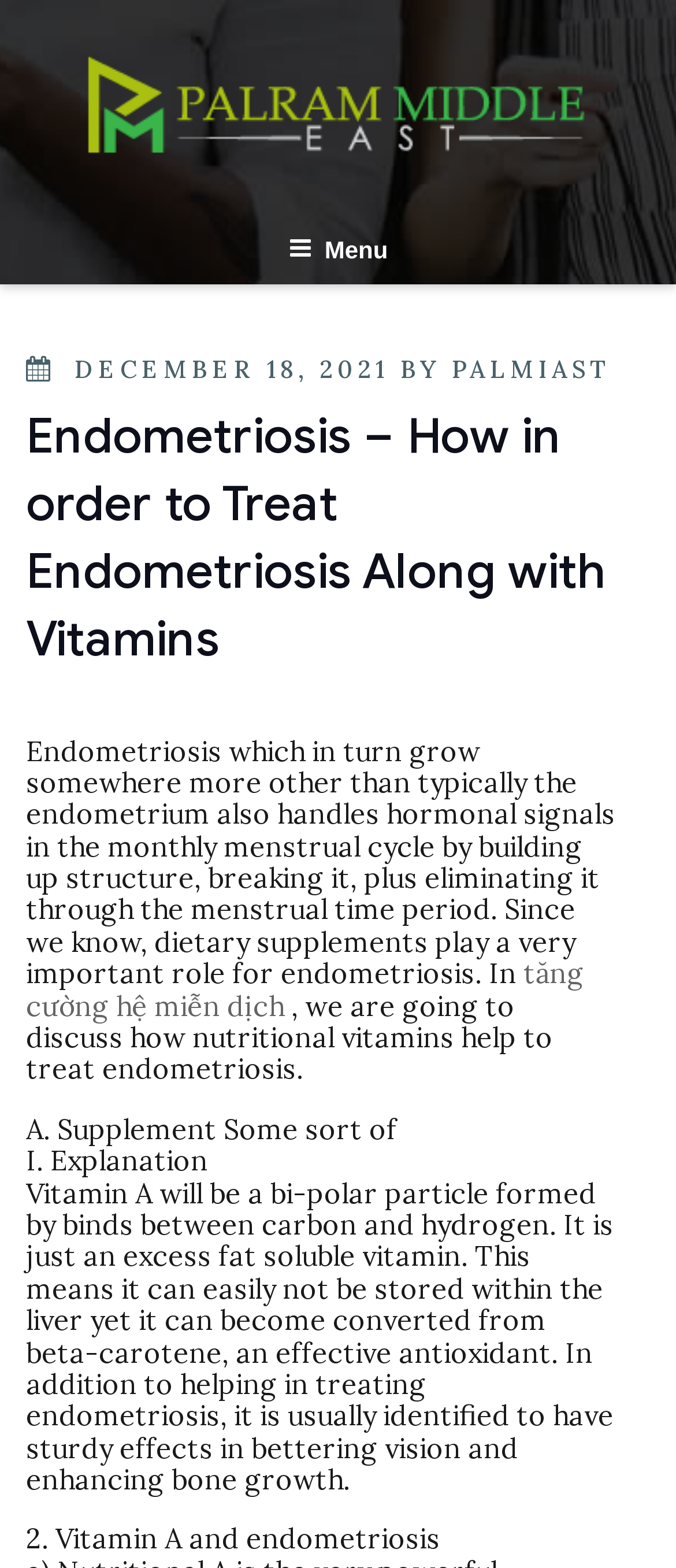Provide the bounding box coordinates, formatted as (top-left x, top-left y, bottom-right x, bottom-right y), with all values being floating point numbers between 0 and 1. Identify the bounding box of the UI element that matches the description: palmiast

[0.668, 0.226, 0.905, 0.245]